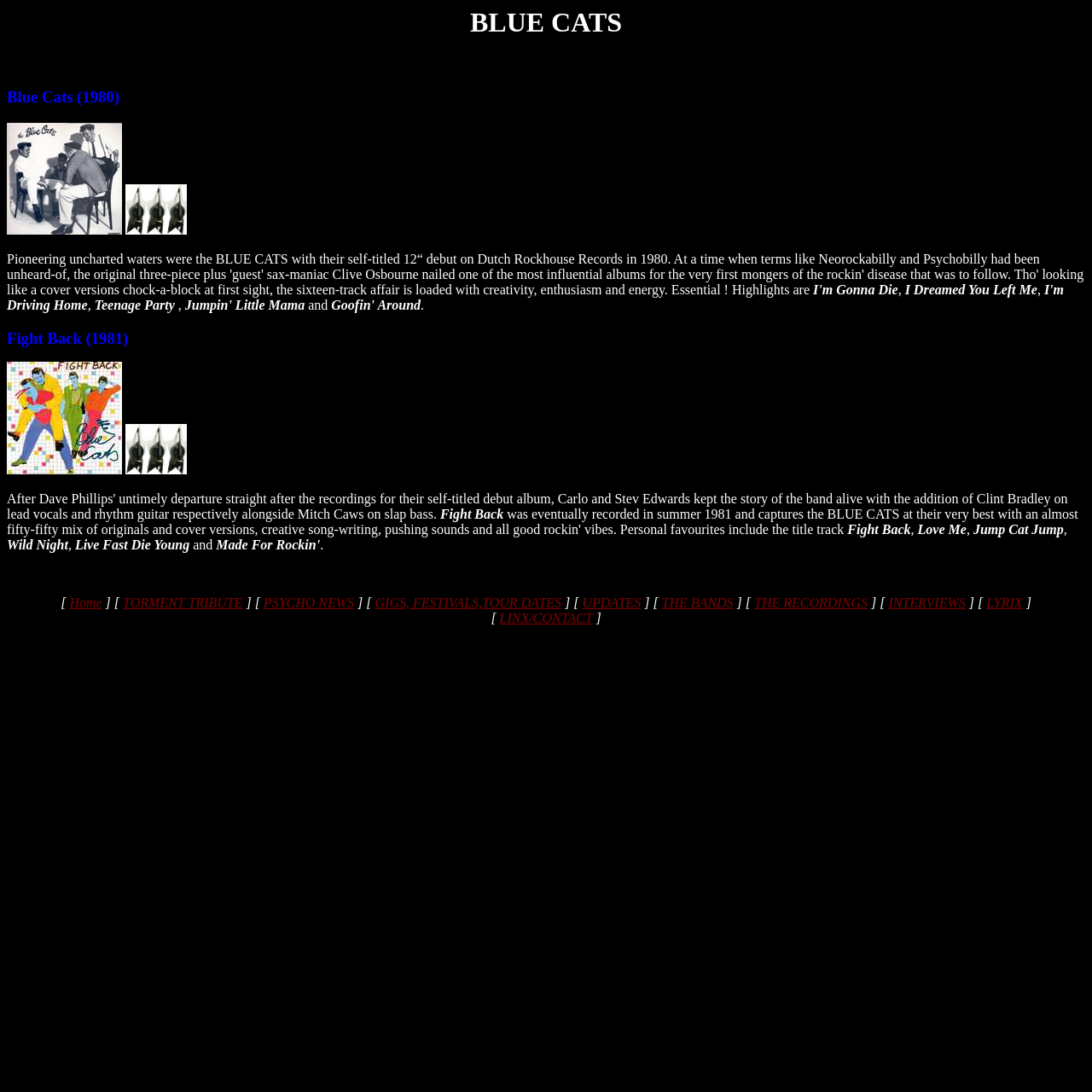How many navigation menu items are there? Based on the image, give a response in one word or a short phrase.

9